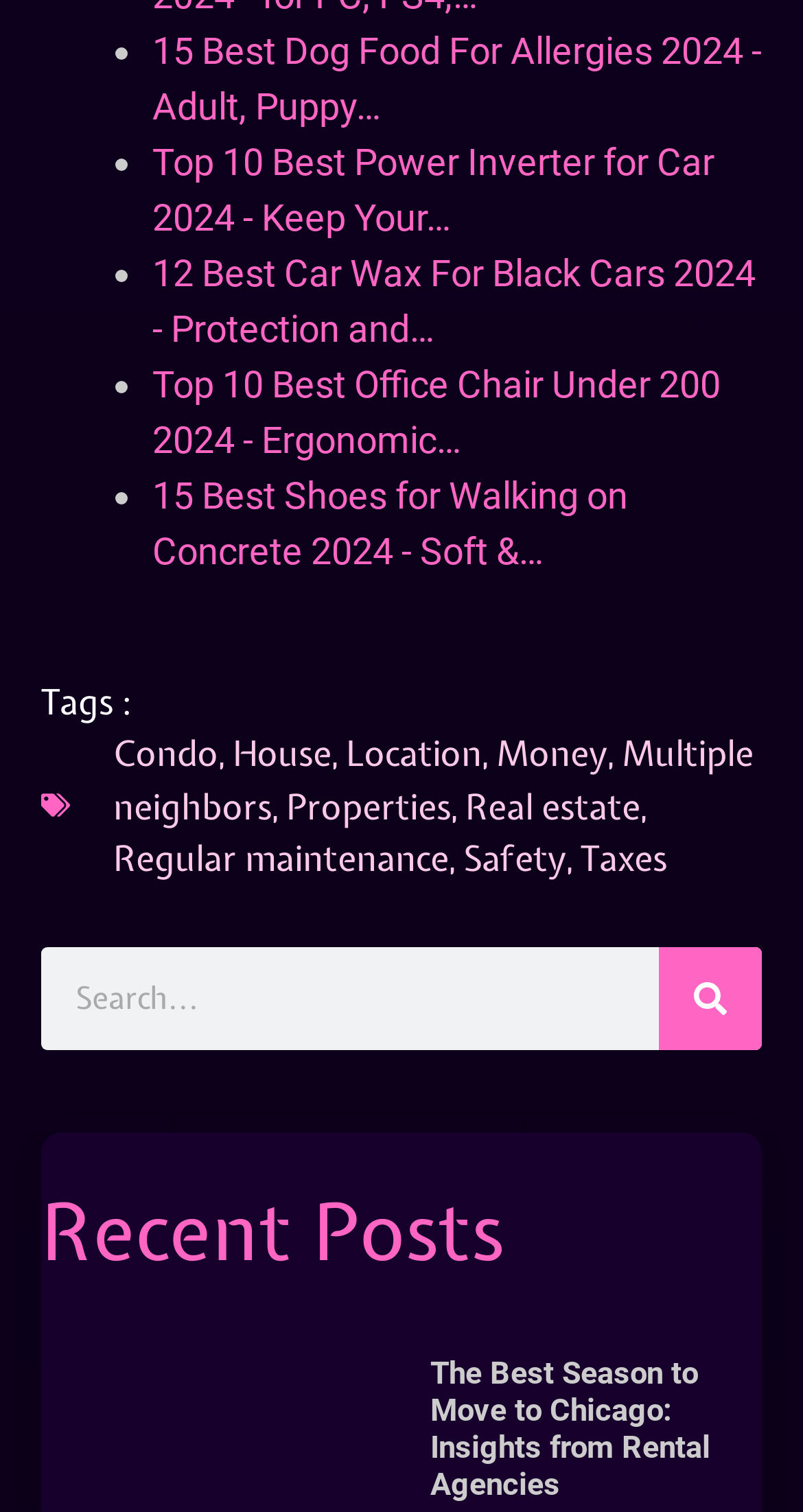Could you provide the bounding box coordinates for the portion of the screen to click to complete this instruction: "Search for something"?

[0.051, 0.626, 0.949, 0.694]